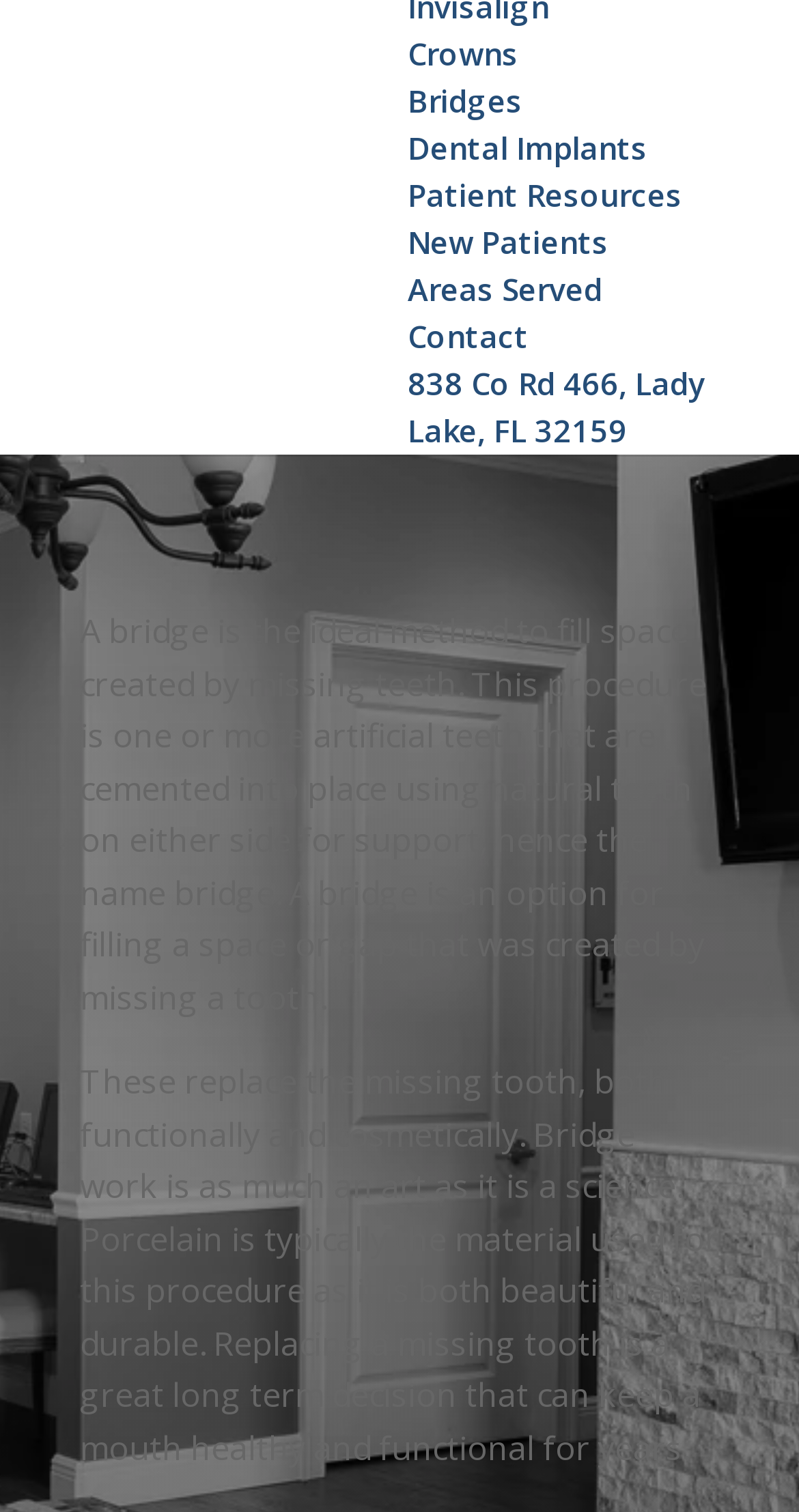Locate the UI element described by Bridges in the provided webpage screenshot. Return the bounding box coordinates in the format (top-left x, top-left y, bottom-right x, bottom-right y), ensuring all values are between 0 and 1.

[0.51, 0.053, 0.654, 0.08]